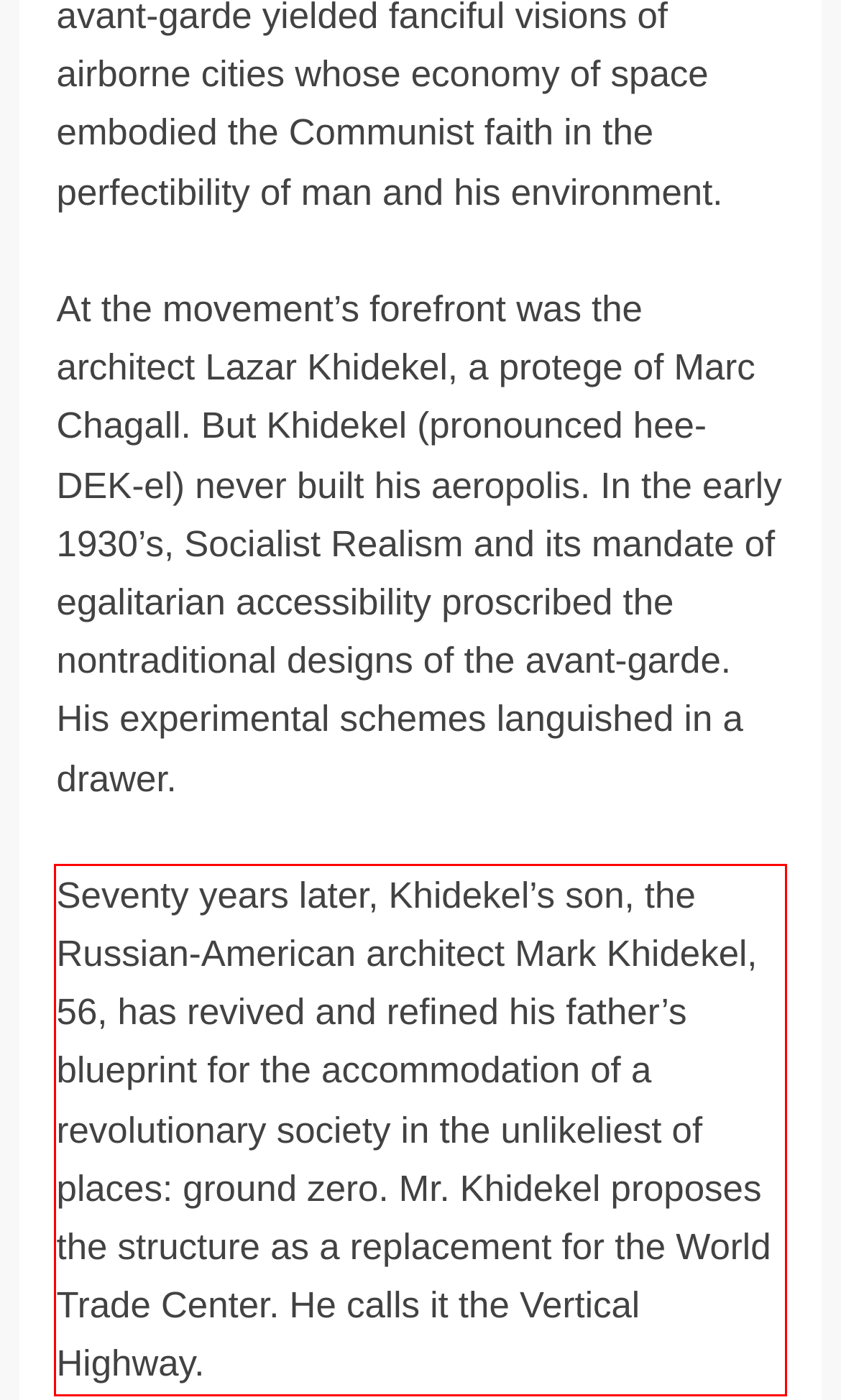Using the webpage screenshot, recognize and capture the text within the red bounding box.

Seventy years later, Khidekel’s son, the Russian-American architect Mark Khidekel, 56, has revived and refined his father’s blueprint for the accommodation of a revolutionary society in the unlikeliest of places: ground zero. Mr. Khidekel proposes the structure as a replacement for the World Trade Center. He calls it the Vertical Highway.